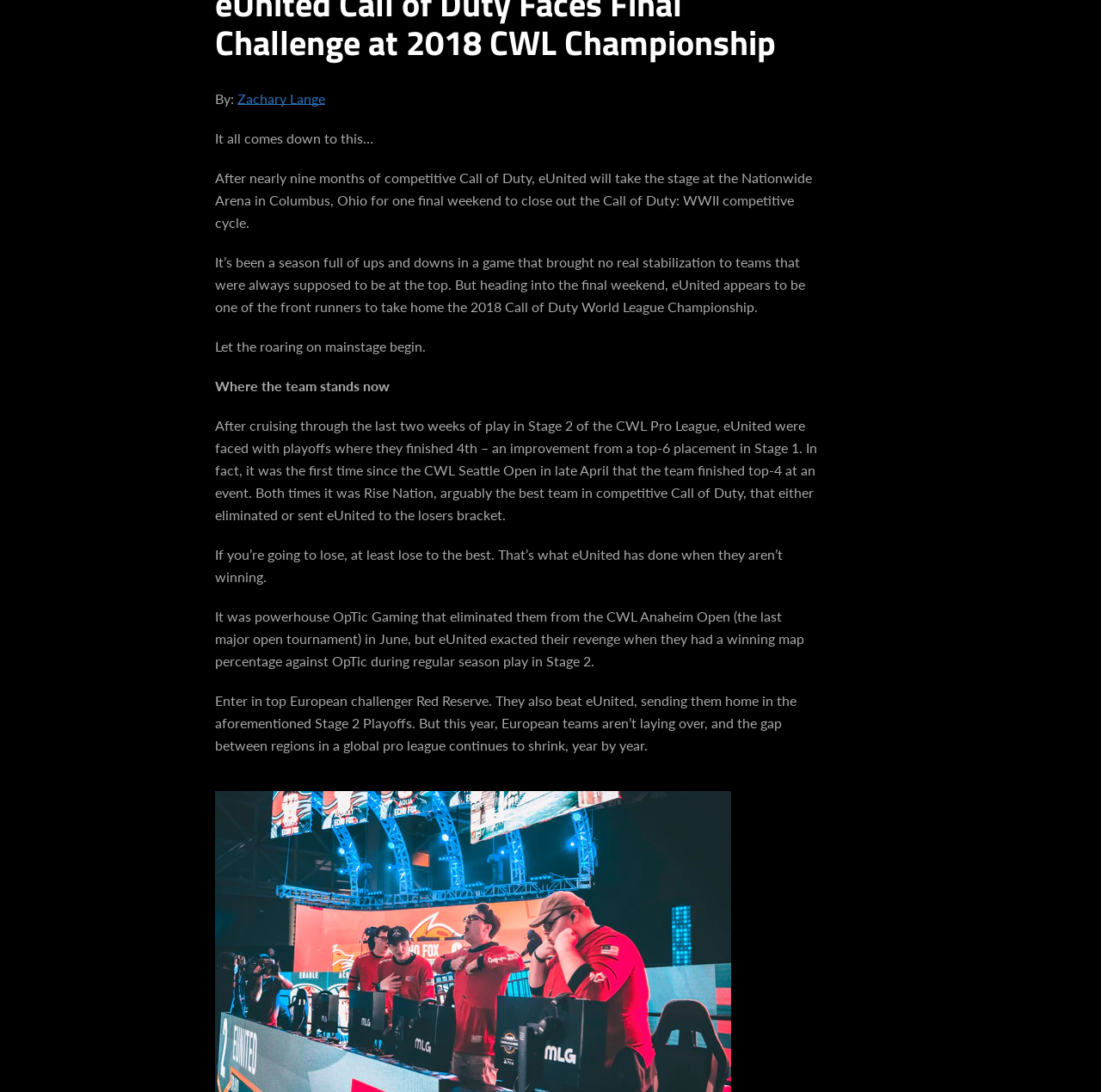Specify the bounding box coordinates (top-left x, top-left y, bottom-right x, bottom-right y) of the UI element in the screenshot that matches this description: Powered by Shopify

[0.52, 0.455, 0.609, 0.468]